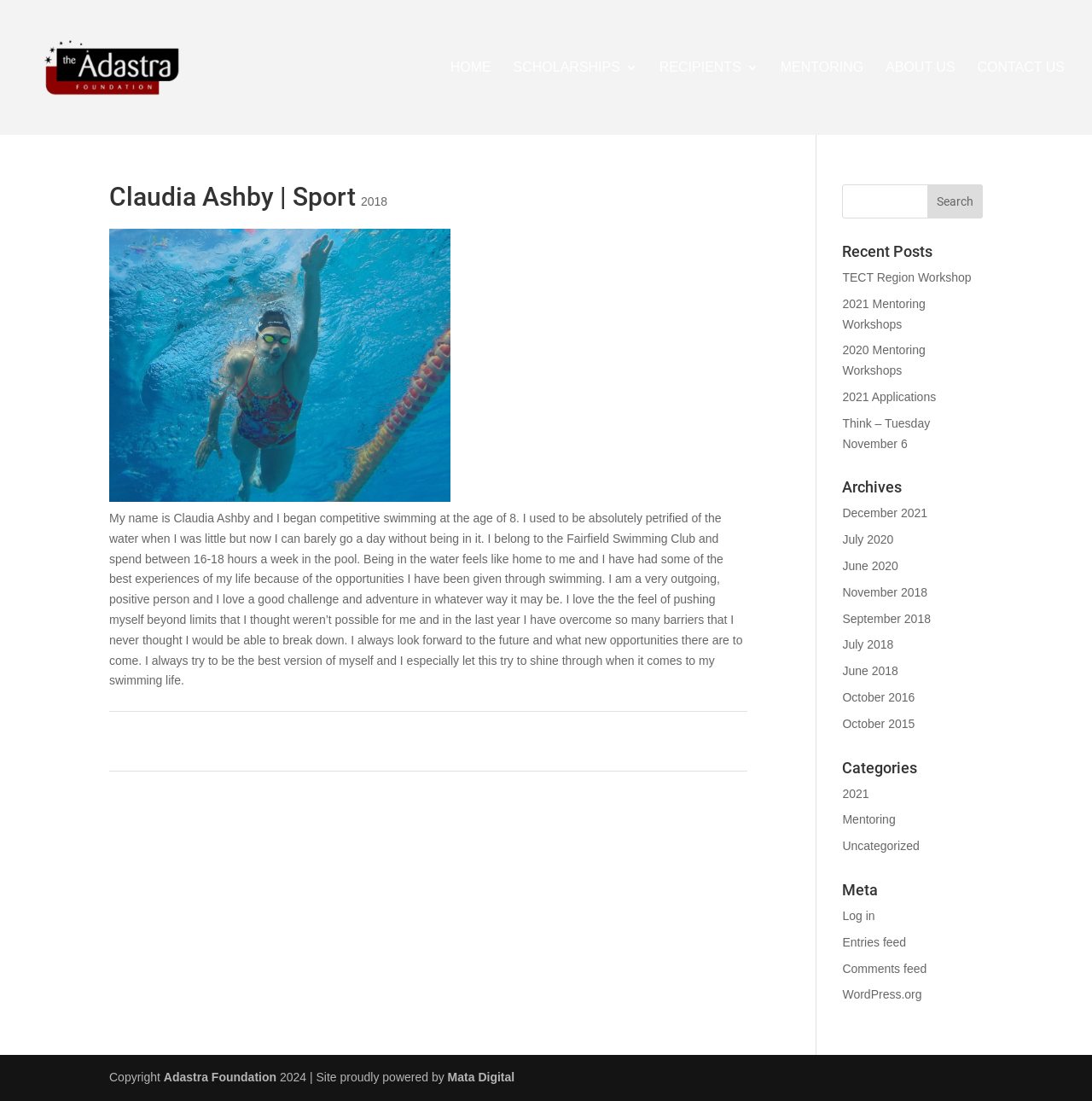What is the name of the person described on this webpage?
Based on the screenshot, respond with a single word or phrase.

Claudia Ashby